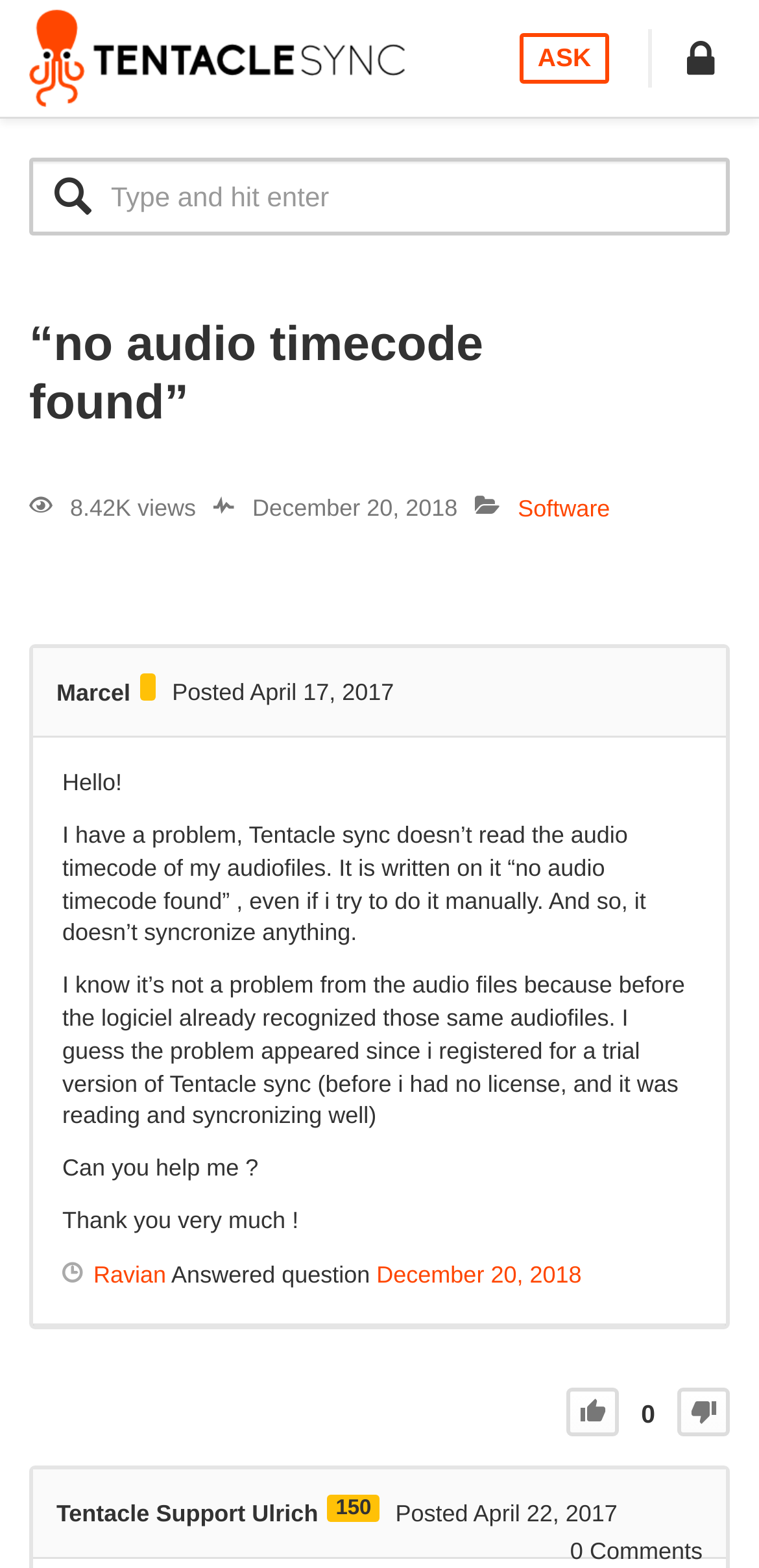Find the bounding box coordinates of the clickable region needed to perform the following instruction: "Go to the Tentacle Sync Forum homepage". The coordinates should be provided as four float numbers between 0 and 1, i.e., [left, top, right, bottom].

[0.013, 0.012, 0.559, 0.062]